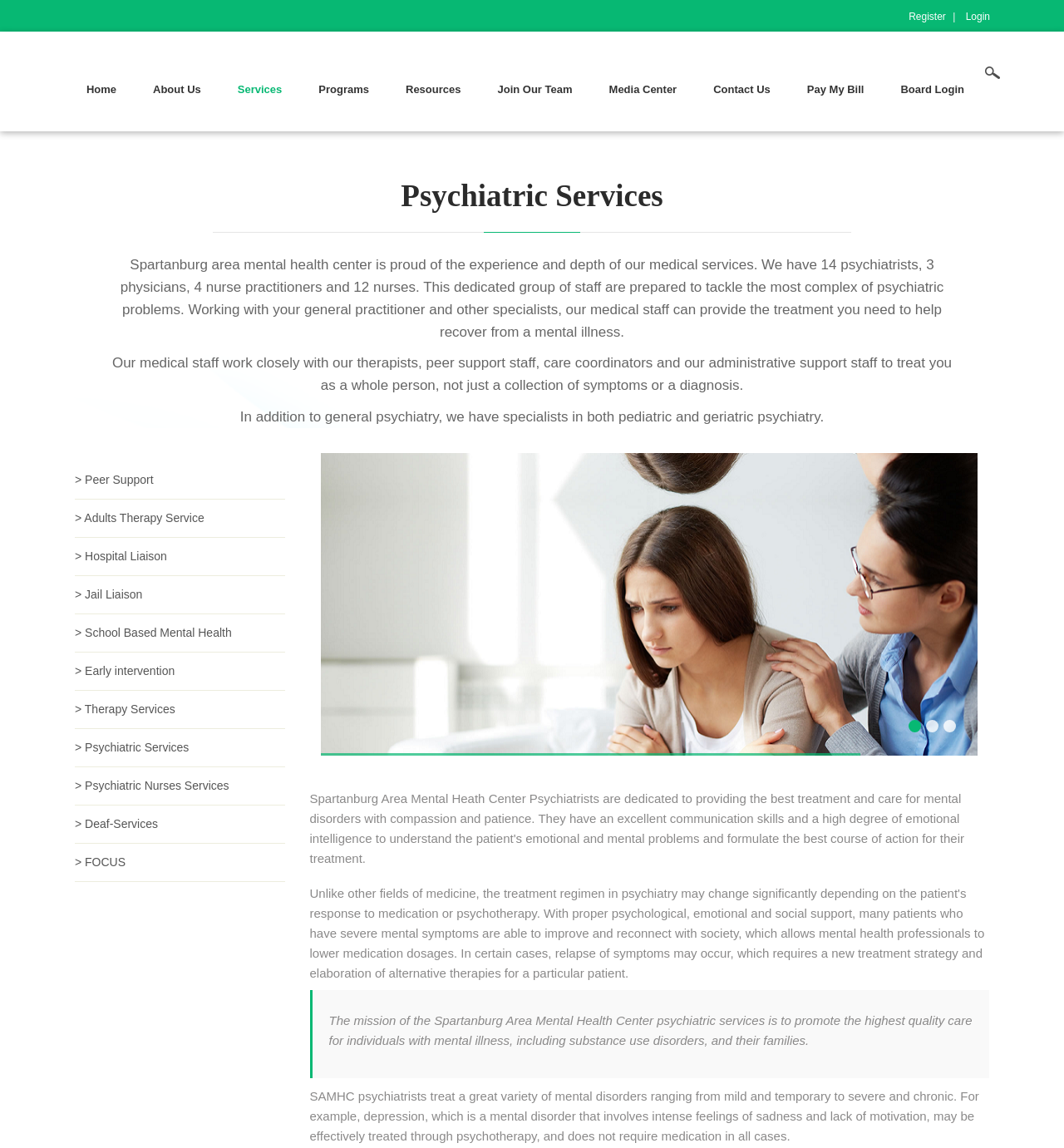Provide the bounding box coordinates for the area that should be clicked to complete the instruction: "Go to About Us".

[0.127, 0.042, 0.206, 0.114]